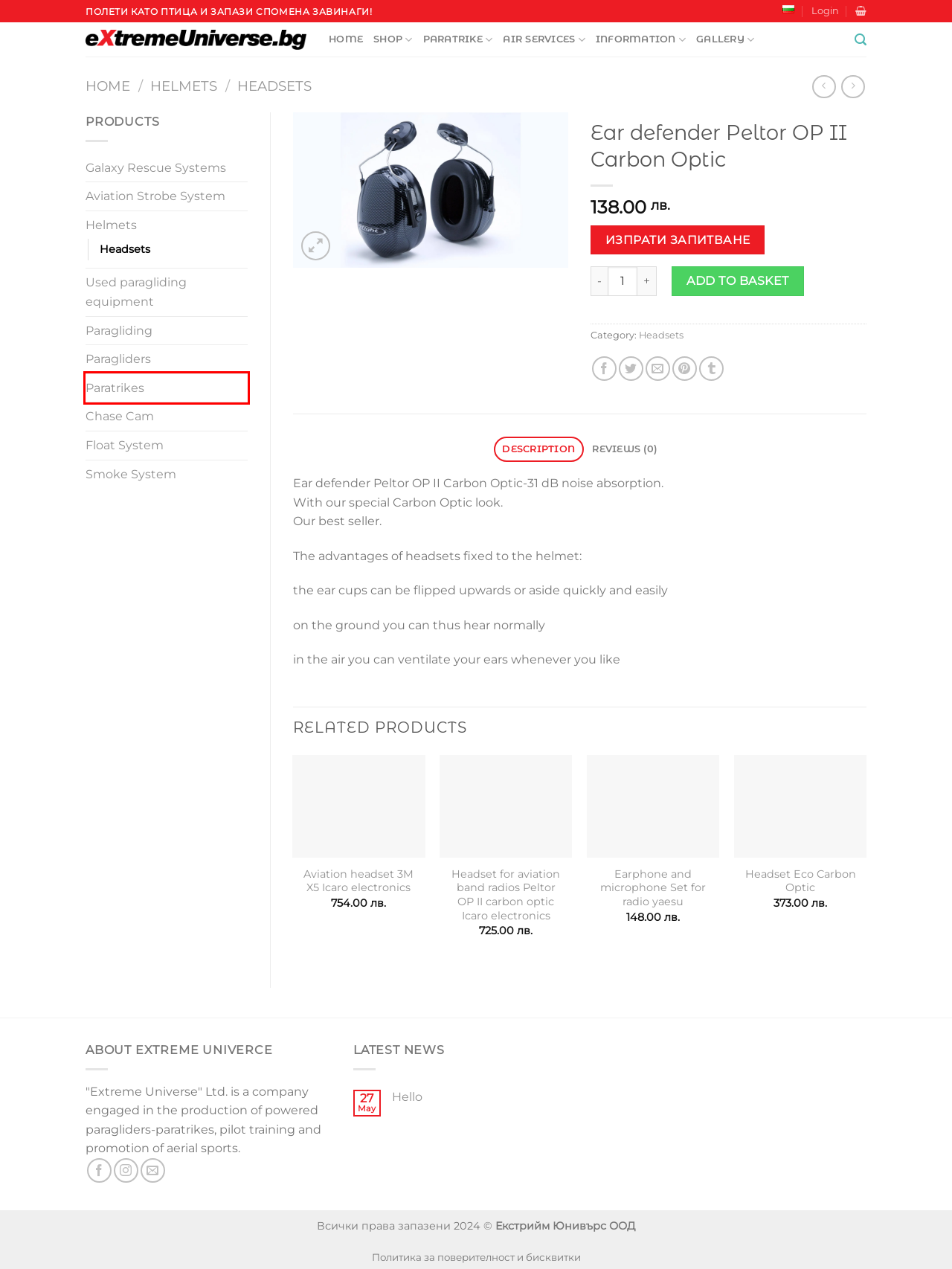Examine the screenshot of the webpage, which has a red bounding box around a UI element. Select the webpage description that best fits the new webpage after the element inside the red bounding box is clicked. Here are the choices:
A. Information - Extreme Universe
B. Paratrikes Архиви - Extreme Universe
C. Paragliding Архиви - Extreme Universe
D. Air Services - Extreme Universe
E. Gallery - Extreme Universe
F. Paratrike - Extreme Universe
G. Galaxy Rescue Systems Архиви - Extreme Universe
H. Shop - Extreme Universe

B